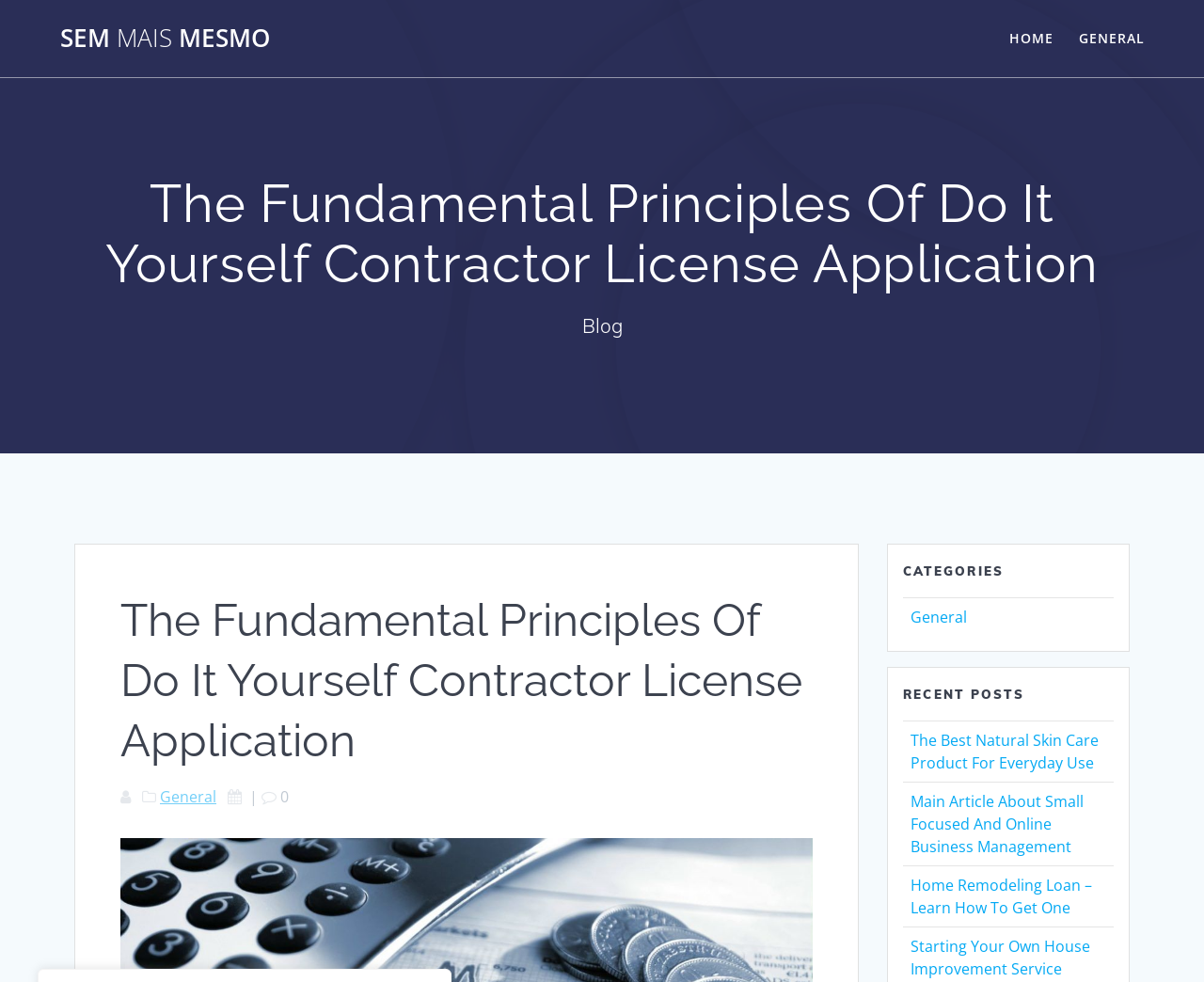How many recent posts are listed? Using the information from the screenshot, answer with a single word or phrase.

4